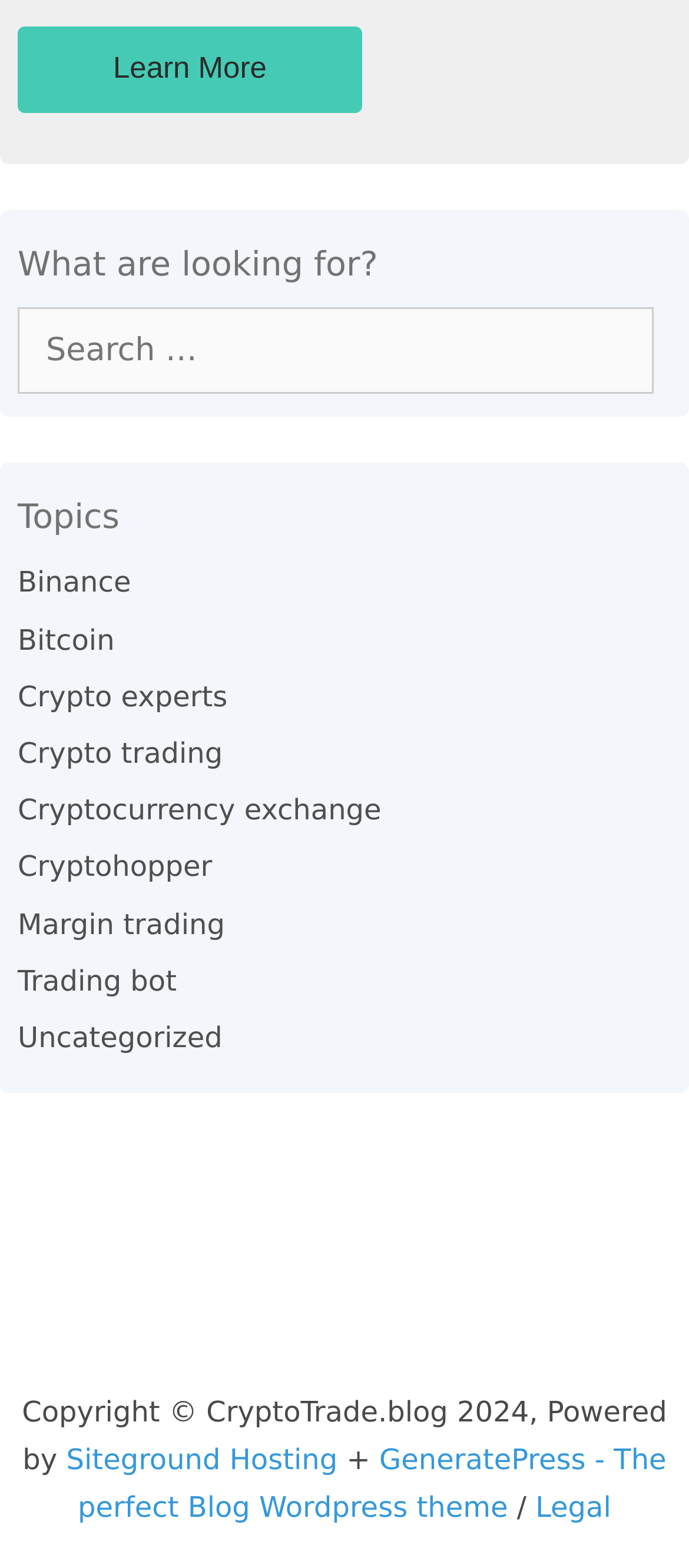Determine the bounding box coordinates of the region that needs to be clicked to achieve the task: "Check the copyright information".

[0.032, 0.89, 0.968, 0.942]